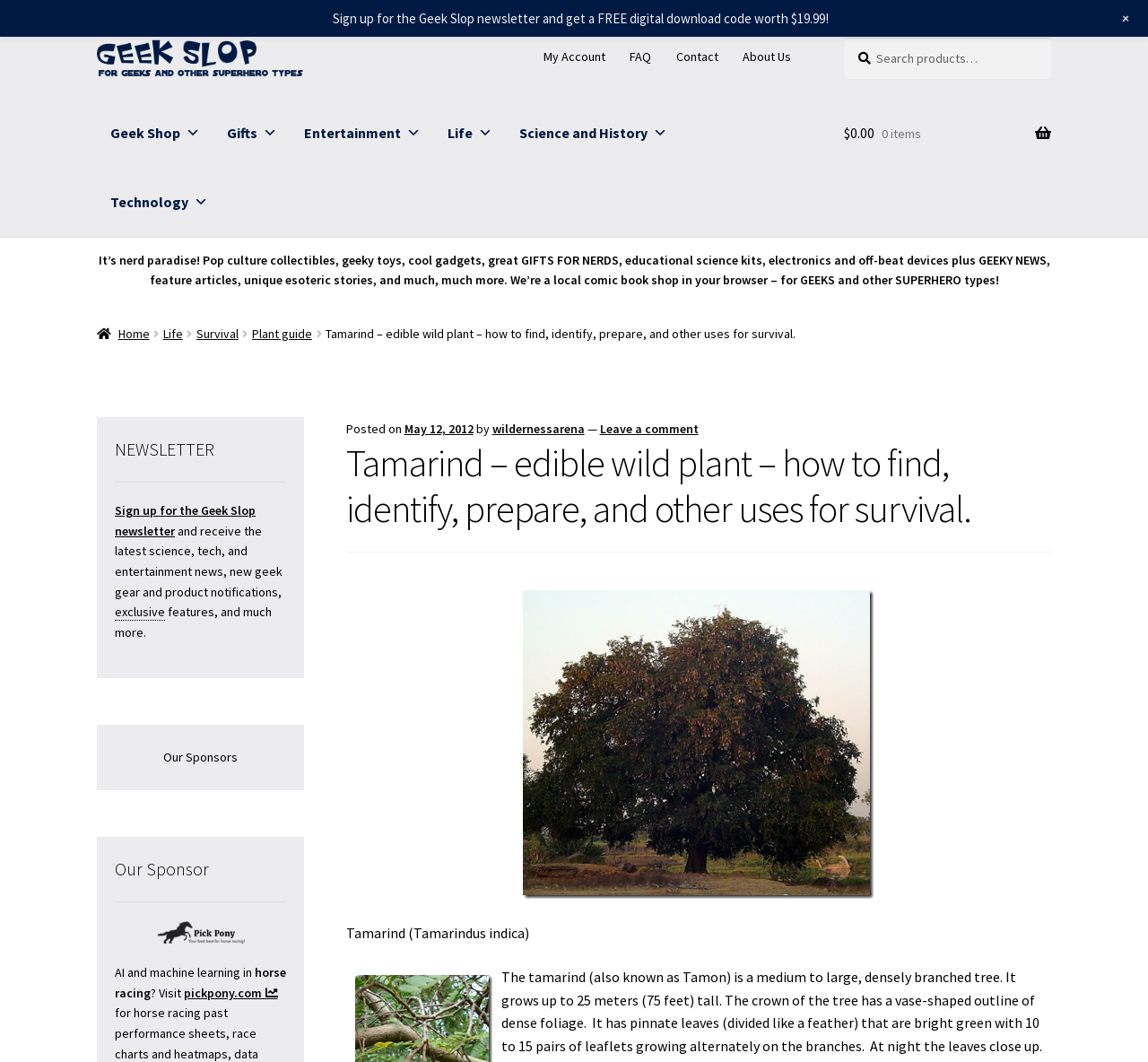Please analyze the image and give a detailed answer to the question:
What is the name of the edible wild plant?

The answer can be found in the heading of the webpage, which states 'Tamarind – edible wild plant – how to find, identify, prepare, and other uses for survival.'